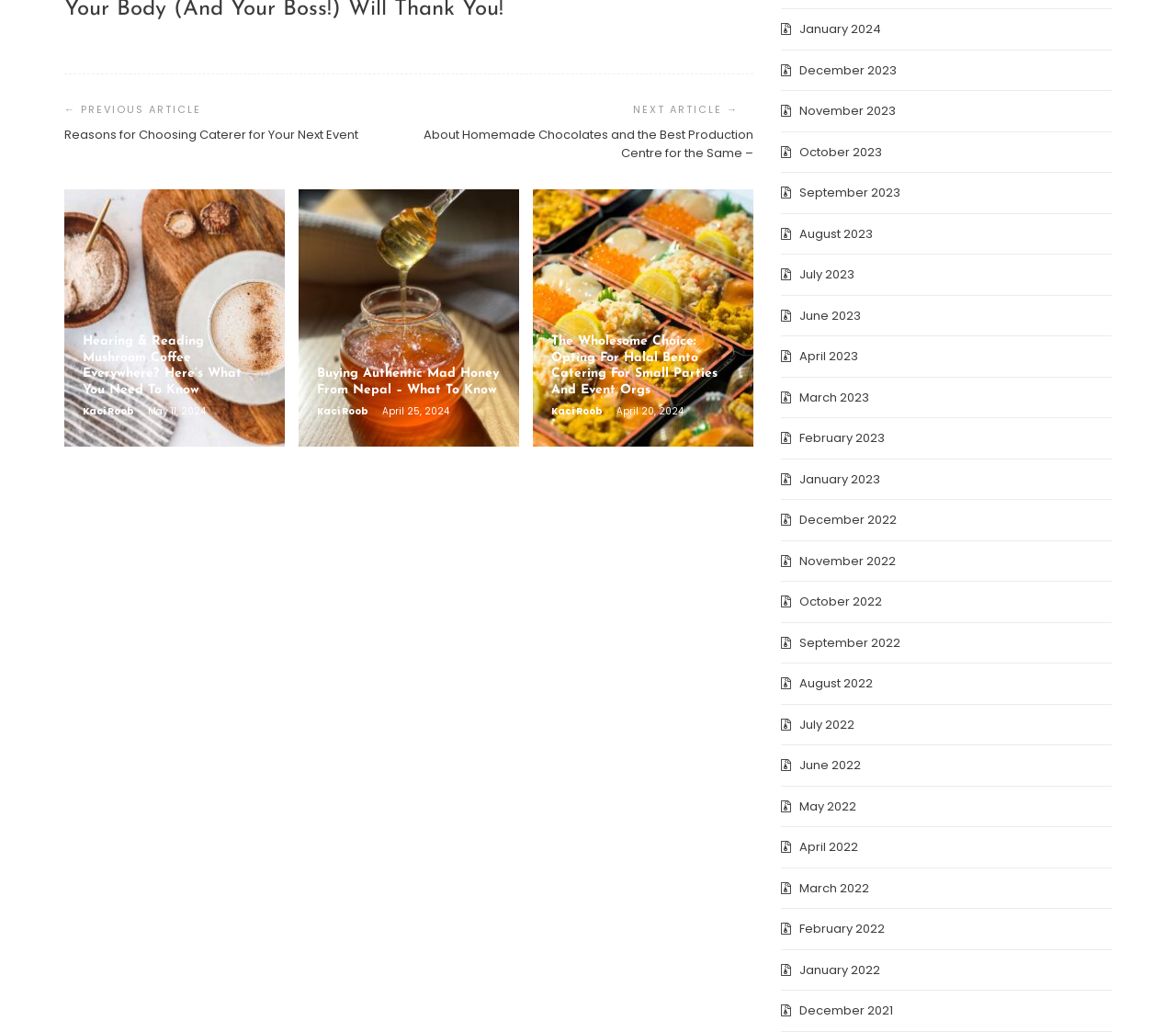Give the bounding box coordinates for this UI element: "October 2022". The coordinates should be four float numbers between 0 and 1, arranged as [left, top, right, bottom].

[0.68, 0.574, 0.75, 0.591]